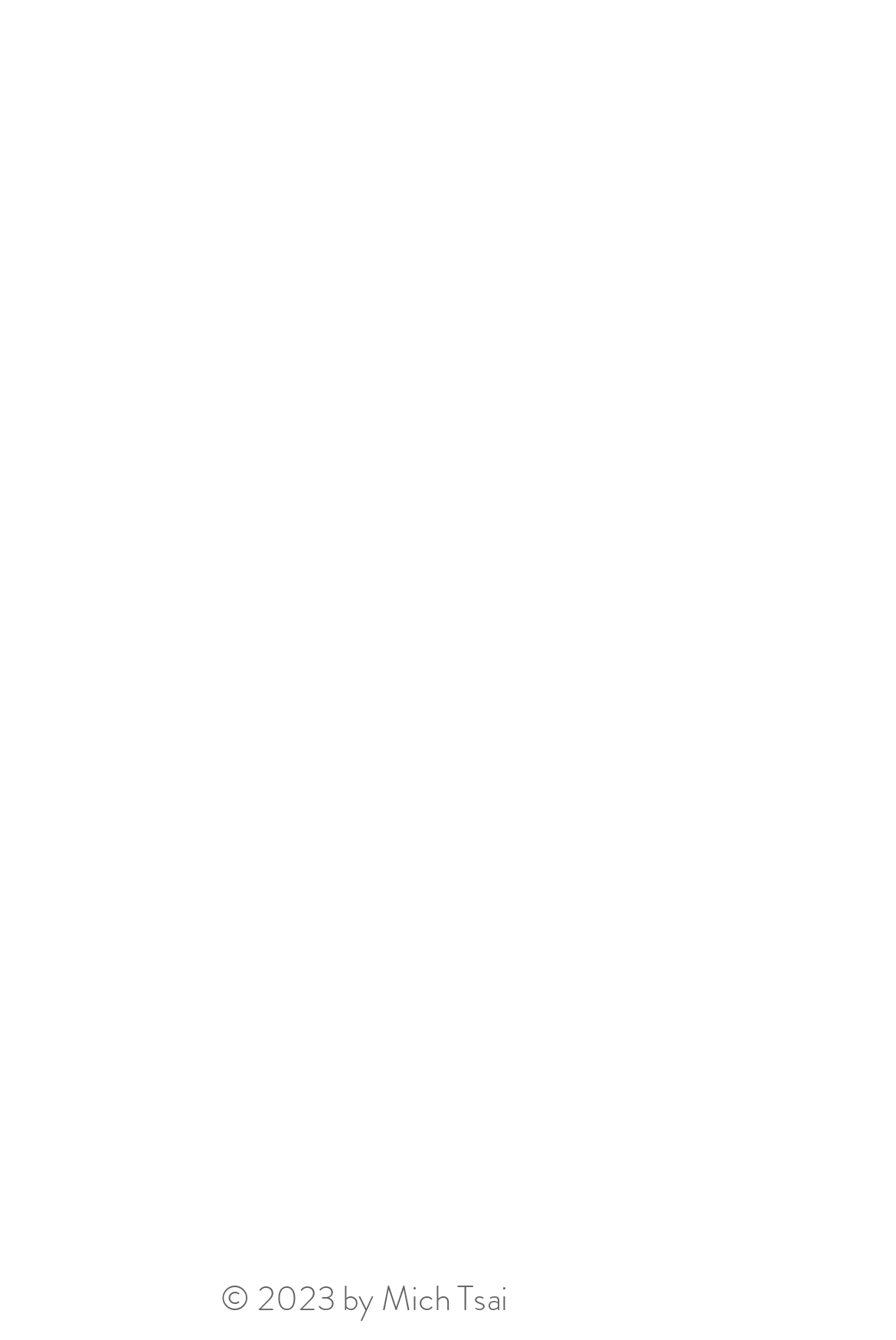What is the position of the social media tool bar?
By examining the image, provide a one-word or phrase answer.

Bottom